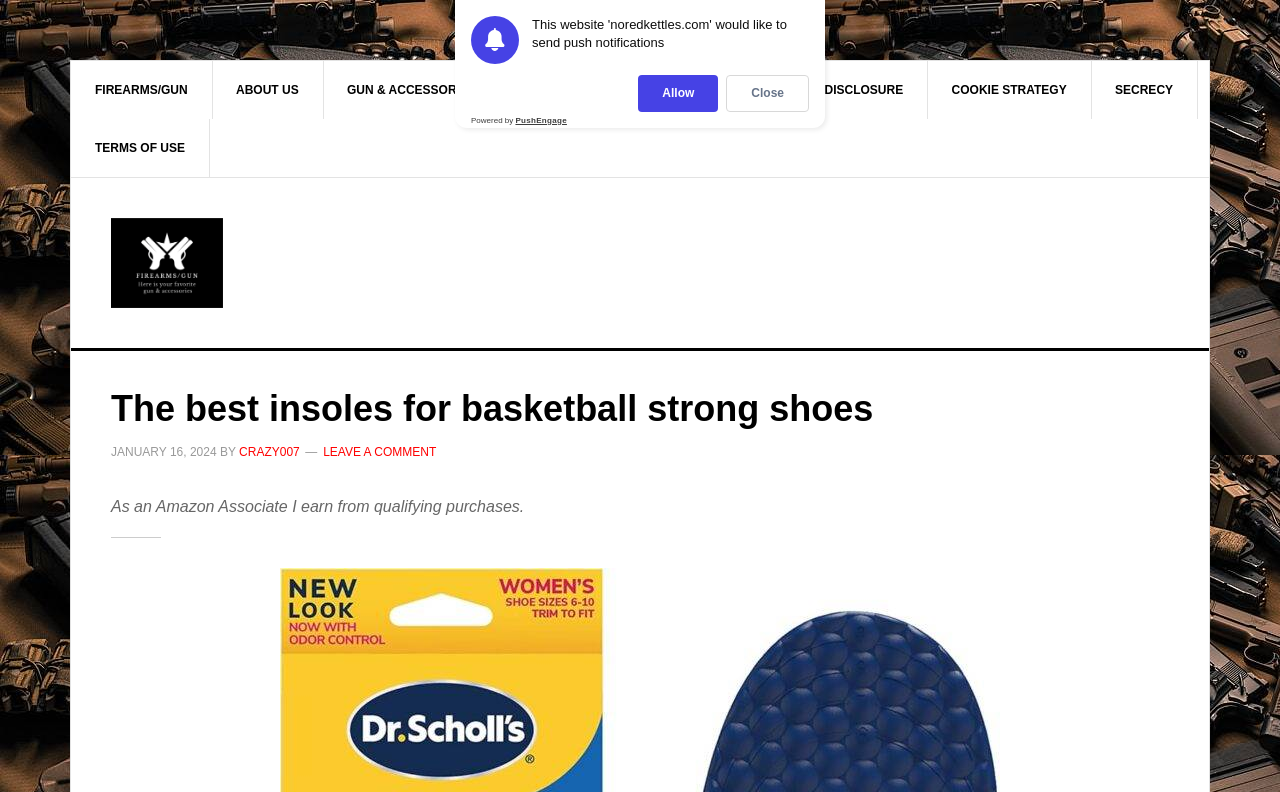Determine the main text heading of the webpage and provide its content.

The best insoles for basketball strong shoes